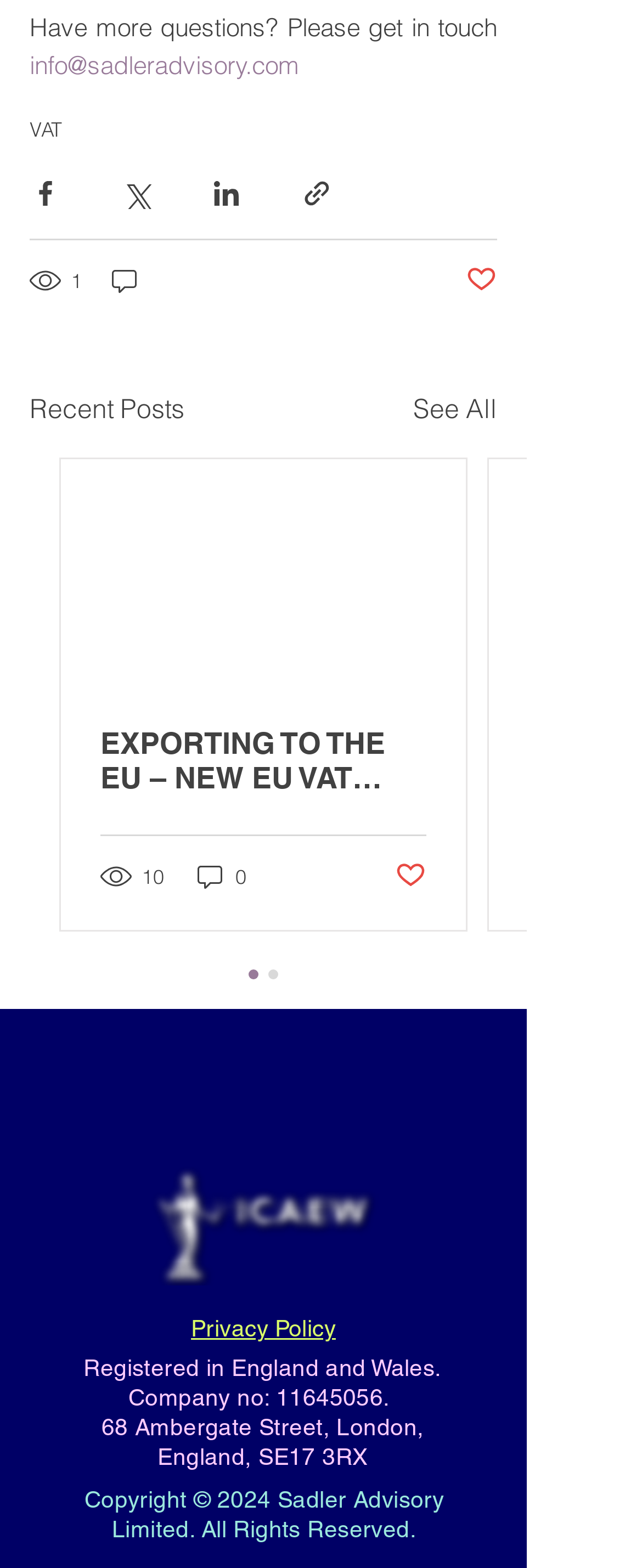Determine the bounding box coordinates for the clickable element required to fulfill the instruction: "Share via Facebook". Provide the coordinates as four float numbers between 0 and 1, i.e., [left, top, right, bottom].

[0.046, 0.113, 0.095, 0.133]